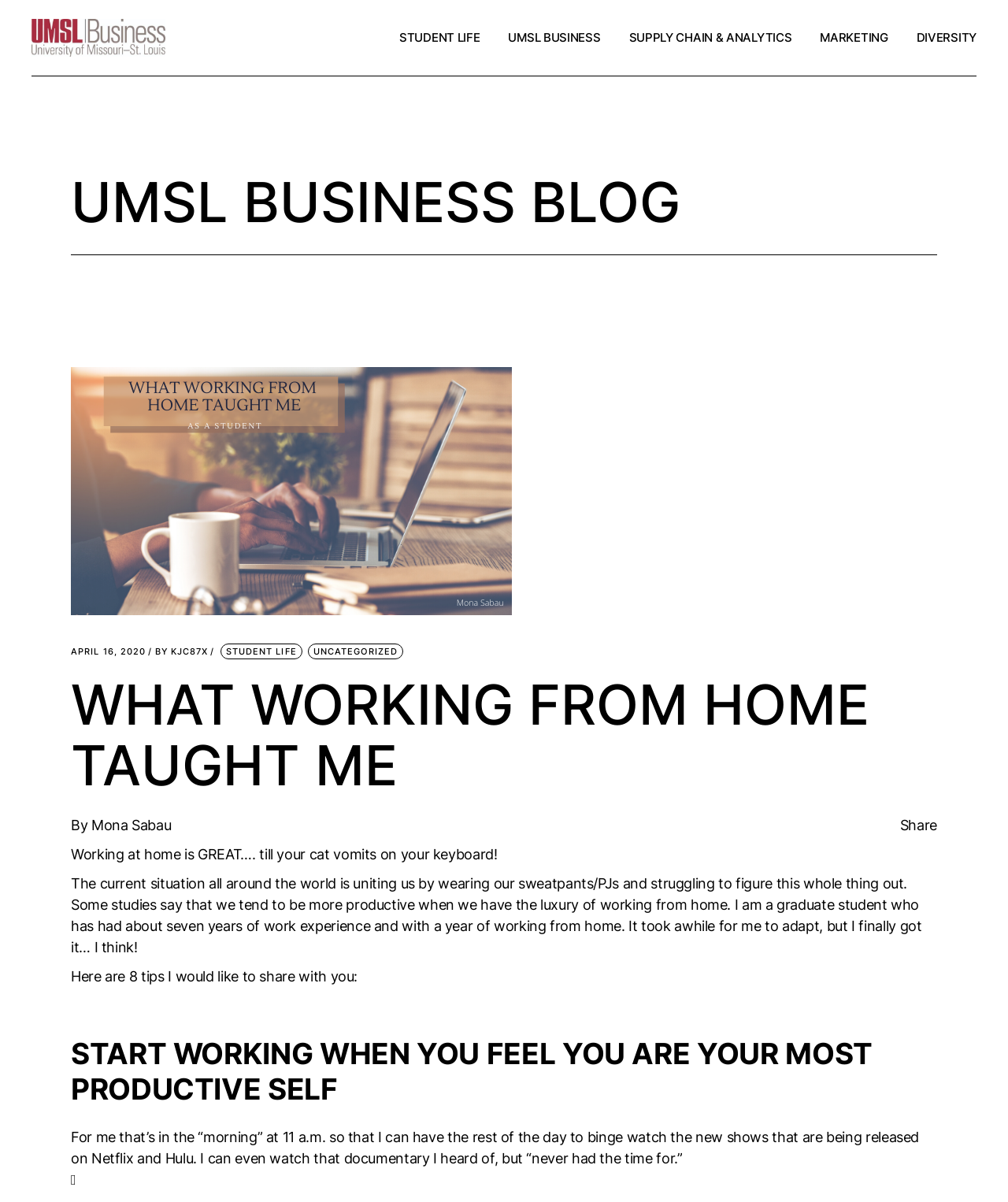Please provide a detailed answer to the question below by examining the image:
What is the name of the blog?

I determined the answer by looking at the top-left corner of the webpage, where I found a link with the text 'UMSL Business Blog'. This suggests that the webpage is part of a blog with this name.